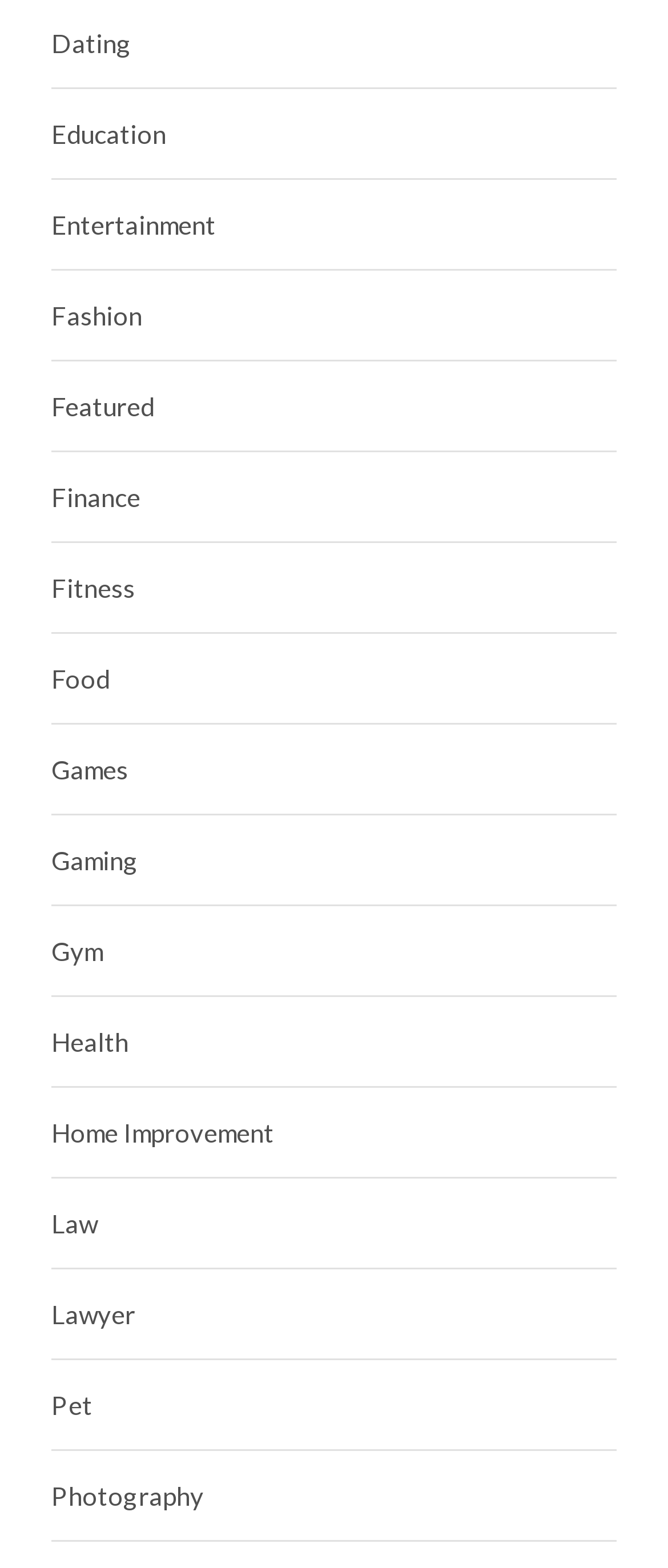Based on the element description Law, identify the bounding box of the UI element in the given webpage screenshot. The coordinates should be in the format (top-left x, top-left y, bottom-right x, bottom-right y) and must be between 0 and 1.

[0.077, 0.768, 0.146, 0.792]